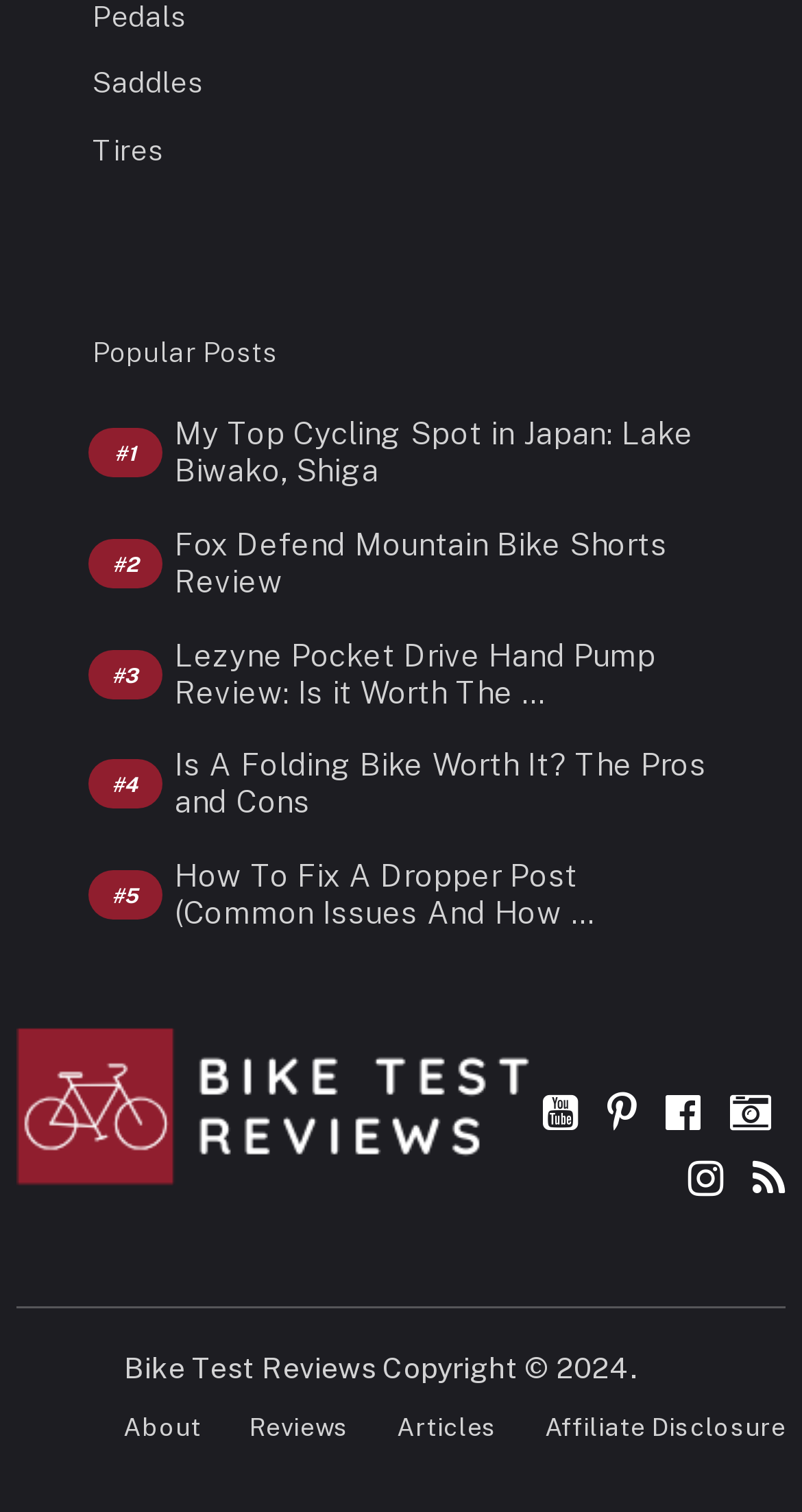Please determine the bounding box coordinates of the section I need to click to accomplish this instruction: "Read Popular Posts".

[0.115, 0.222, 0.885, 0.247]